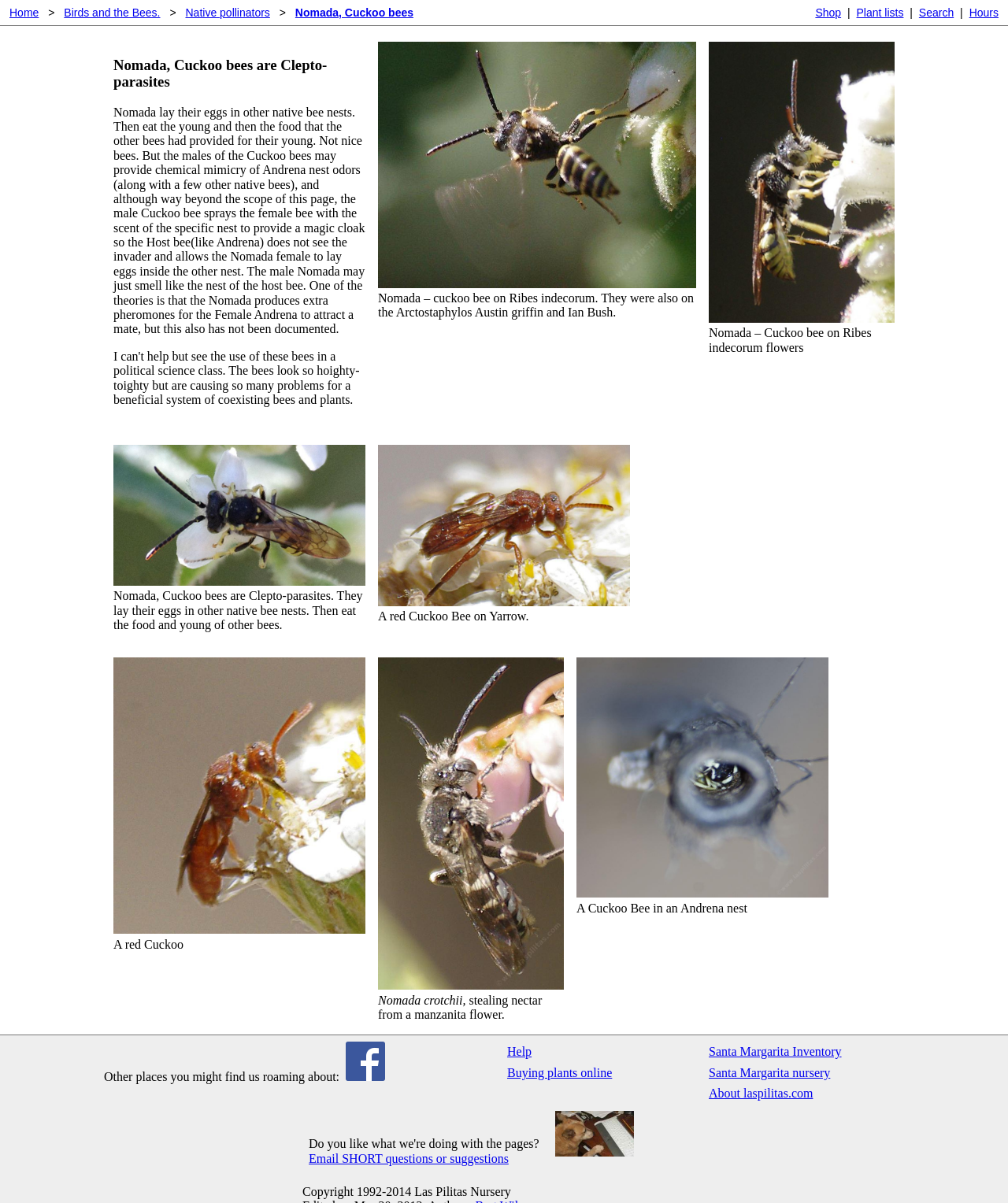Locate the bounding box coordinates of the area you need to click to fulfill this instruction: 'Click on the 'Shop' link'. The coordinates must be in the form of four float numbers ranging from 0 to 1: [left, top, right, bottom].

[0.806, 0.003, 0.838, 0.018]